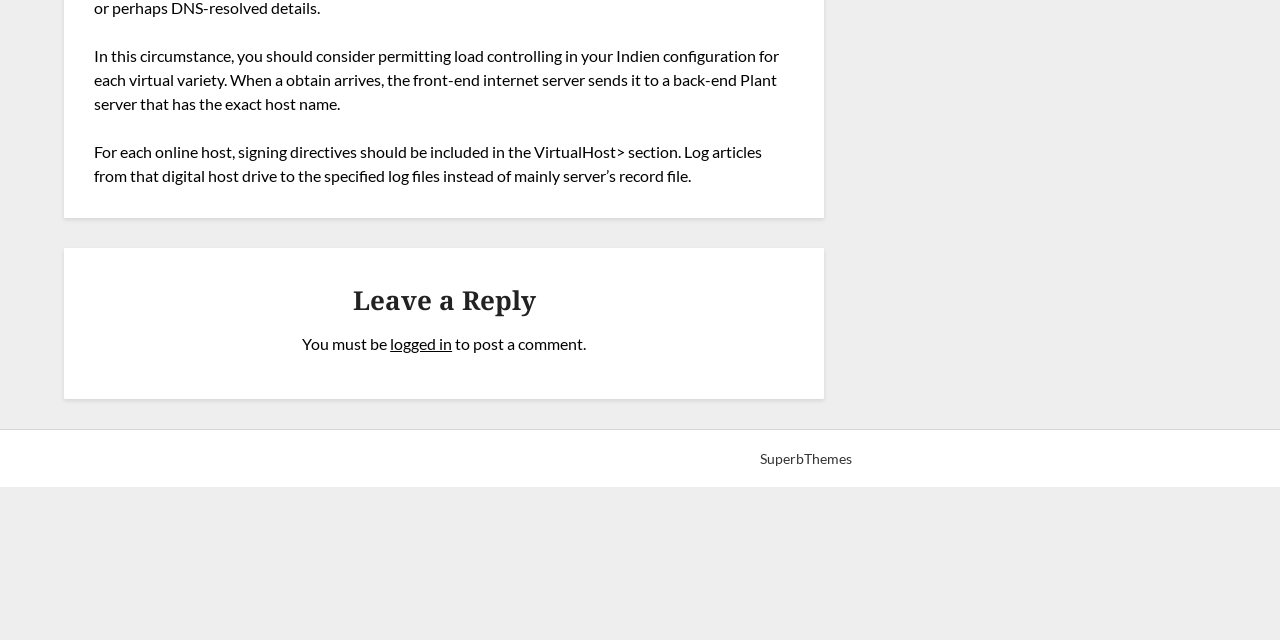Please provide the bounding box coordinate of the region that matches the element description: info@dcit.cz. Coordinates should be in the format (top-left x, top-left y, bottom-right x, bottom-right y) and all values should be between 0 and 1.

None